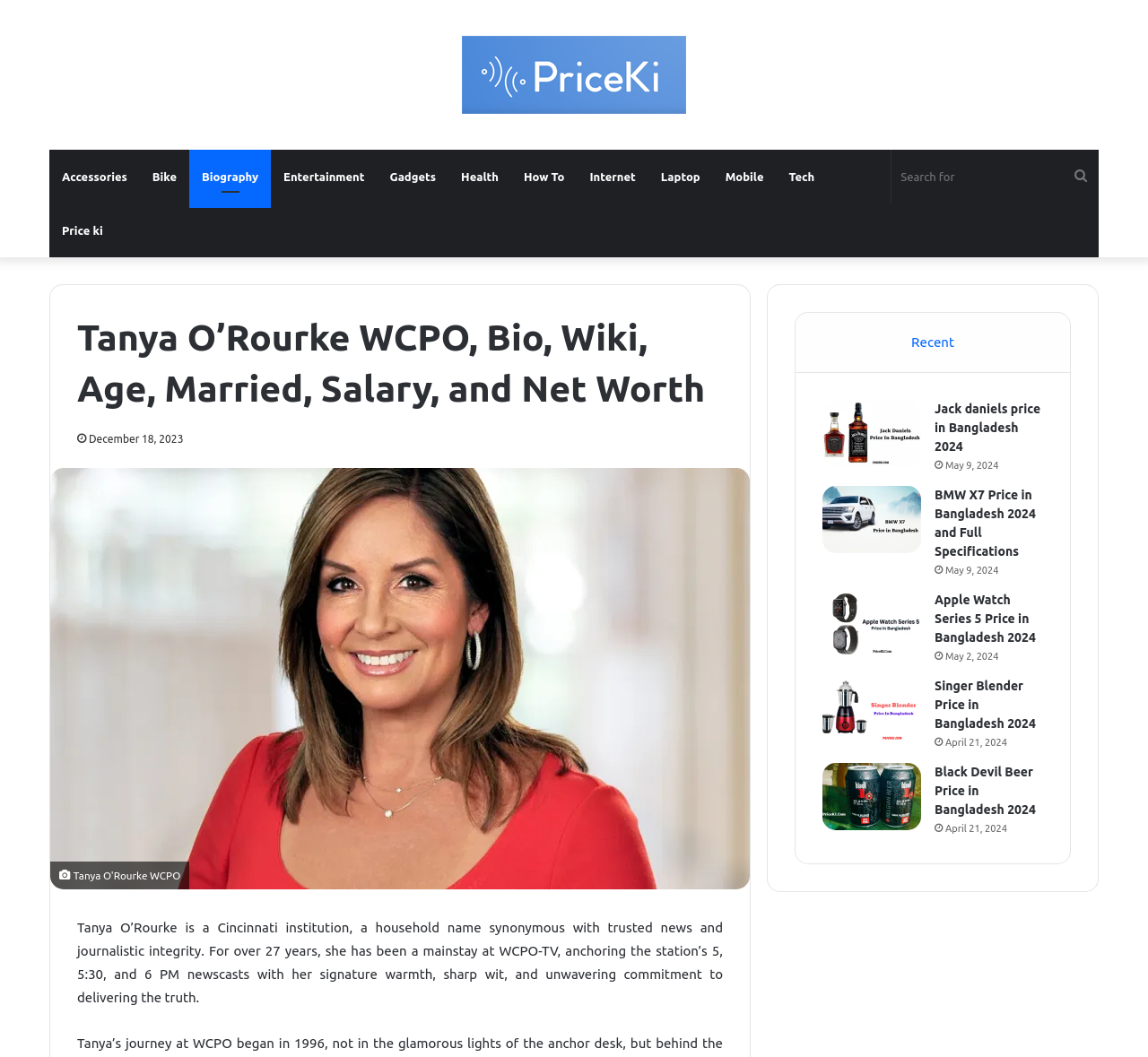Determine the bounding box coordinates of the clickable region to carry out the instruction: "Check the price of Jack Daniels in Bangladesh".

[0.716, 0.378, 0.802, 0.442]